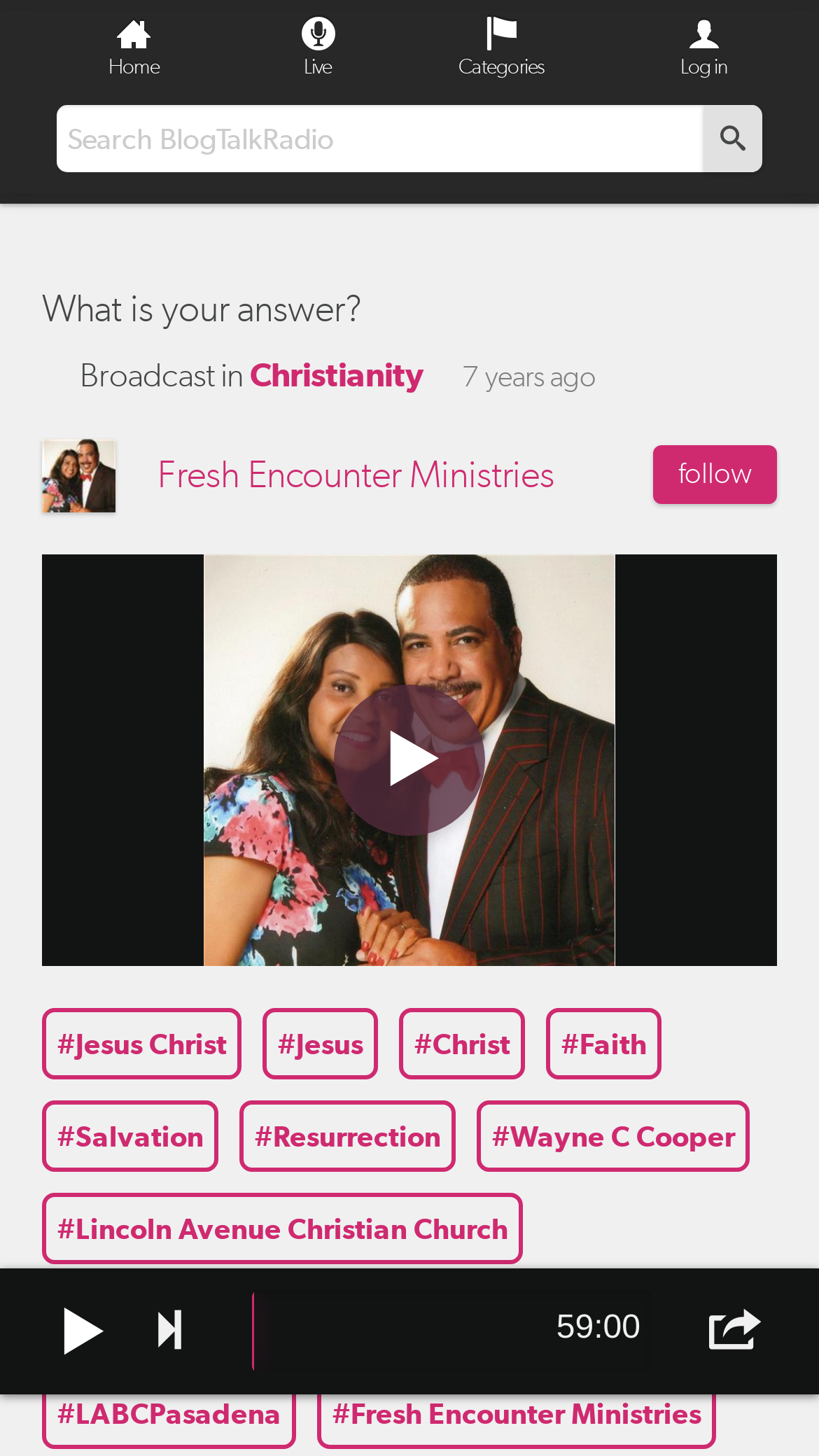Could you highlight the region that needs to be clicked to execute the instruction: "Search for something in the blog"?

[0.069, 0.072, 0.921, 0.118]